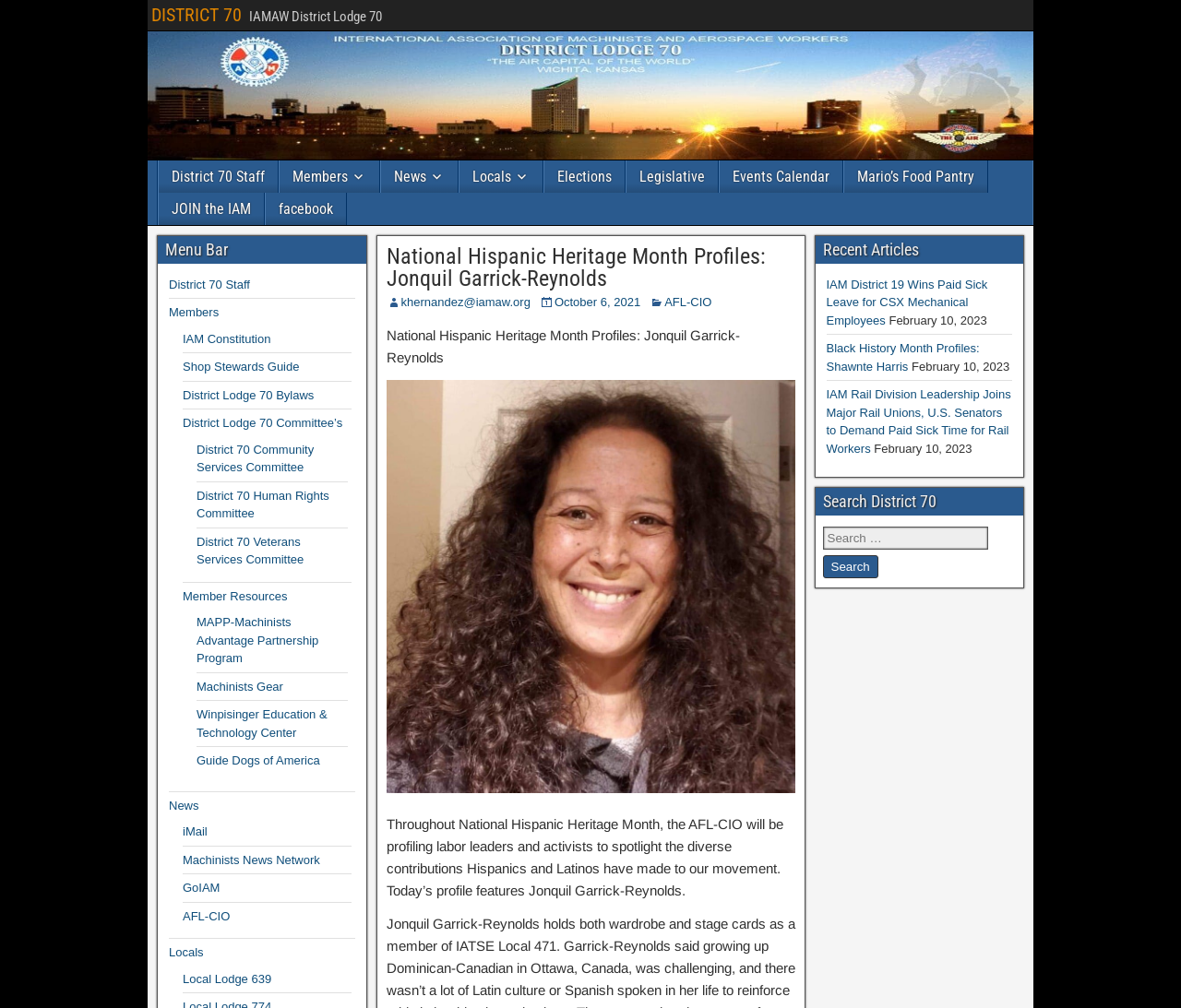Extract the bounding box coordinates for the described element: "District Lodge 70 Bylaws". The coordinates should be represented as four float numbers between 0 and 1: [left, top, right, bottom].

[0.155, 0.385, 0.266, 0.399]